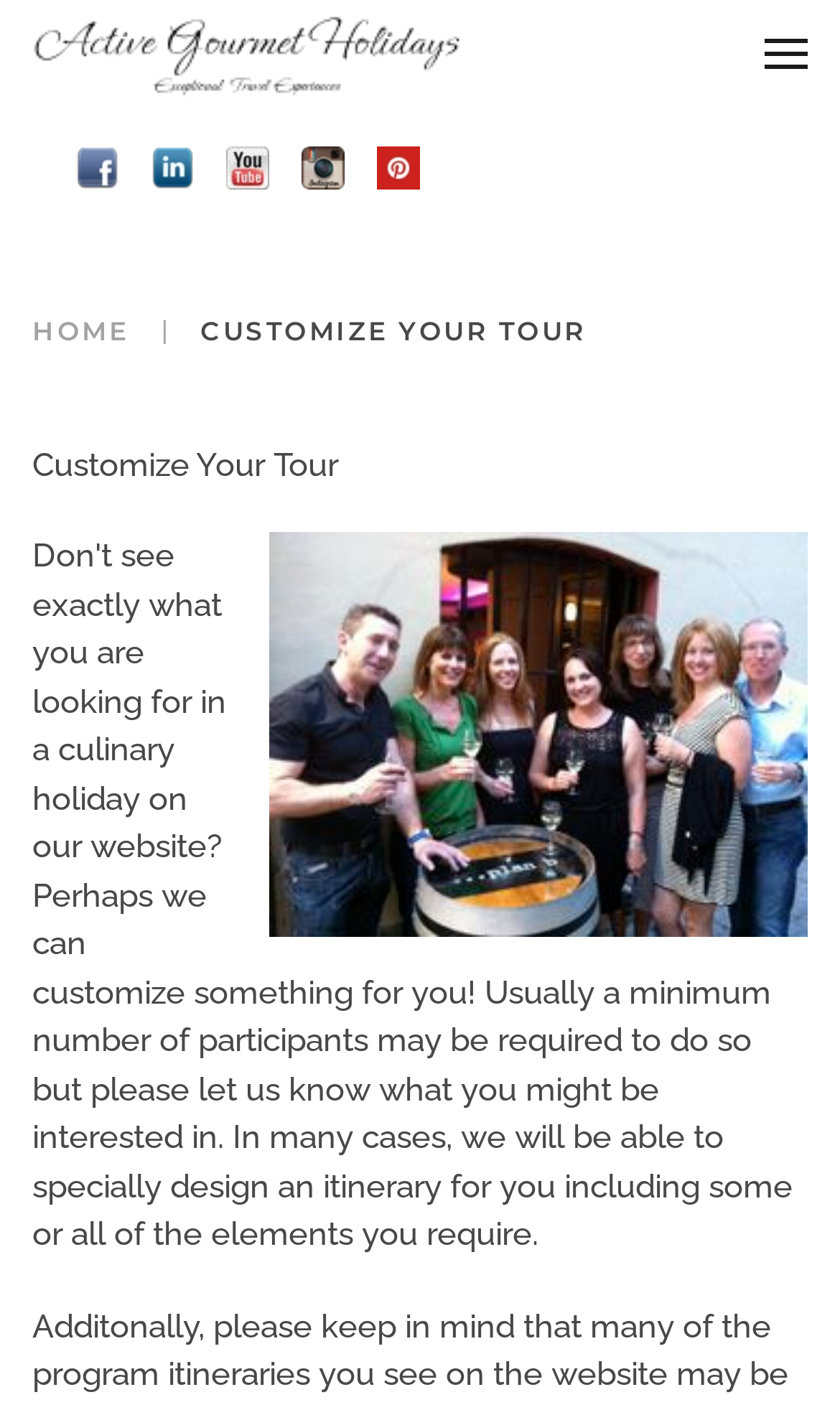What is the purpose of the 'Open menu' button?
Please give a detailed and elaborate answer to the question based on the image.

I inferred the purpose of the button by its description 'Open menu' and its location at the top right corner of the page, which is a common location for menu buttons.